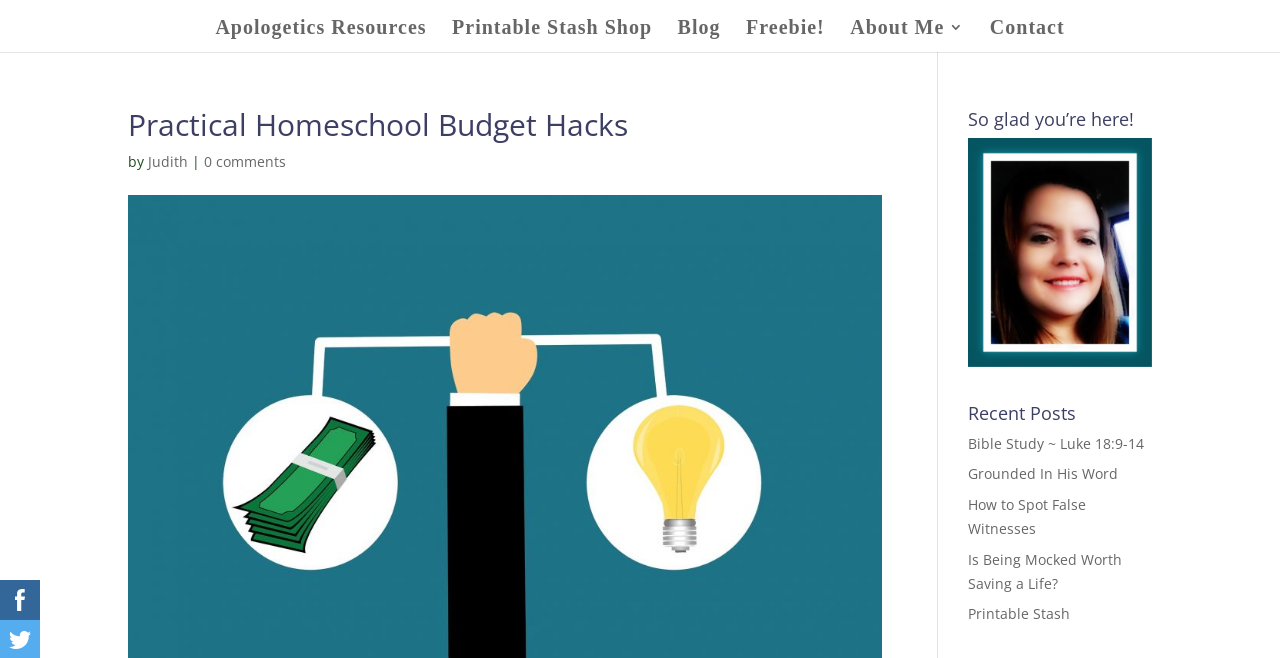Given the element description Freebie!, identify the bounding box coordinates for the UI element on the webpage screenshot. The format should be (top-left x, top-left y, bottom-right x, bottom-right y), with values between 0 and 1.

[0.583, 0.03, 0.644, 0.079]